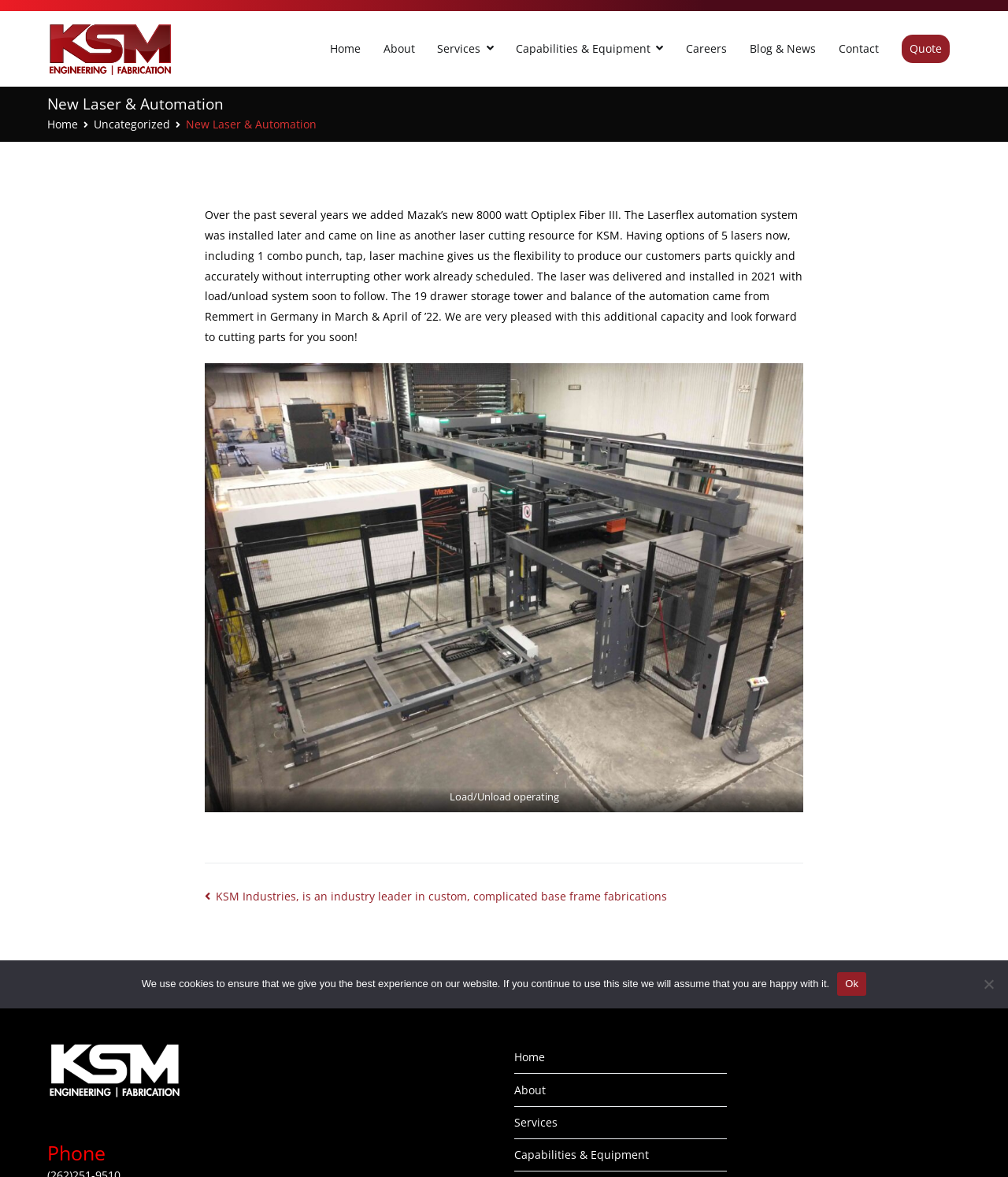What is the name of the laser cutting system?
Ensure your answer is thorough and detailed.

The text in the article section mentions that the Laserflex automation system was installed later and came on line as another laser cutting resource for KSM.